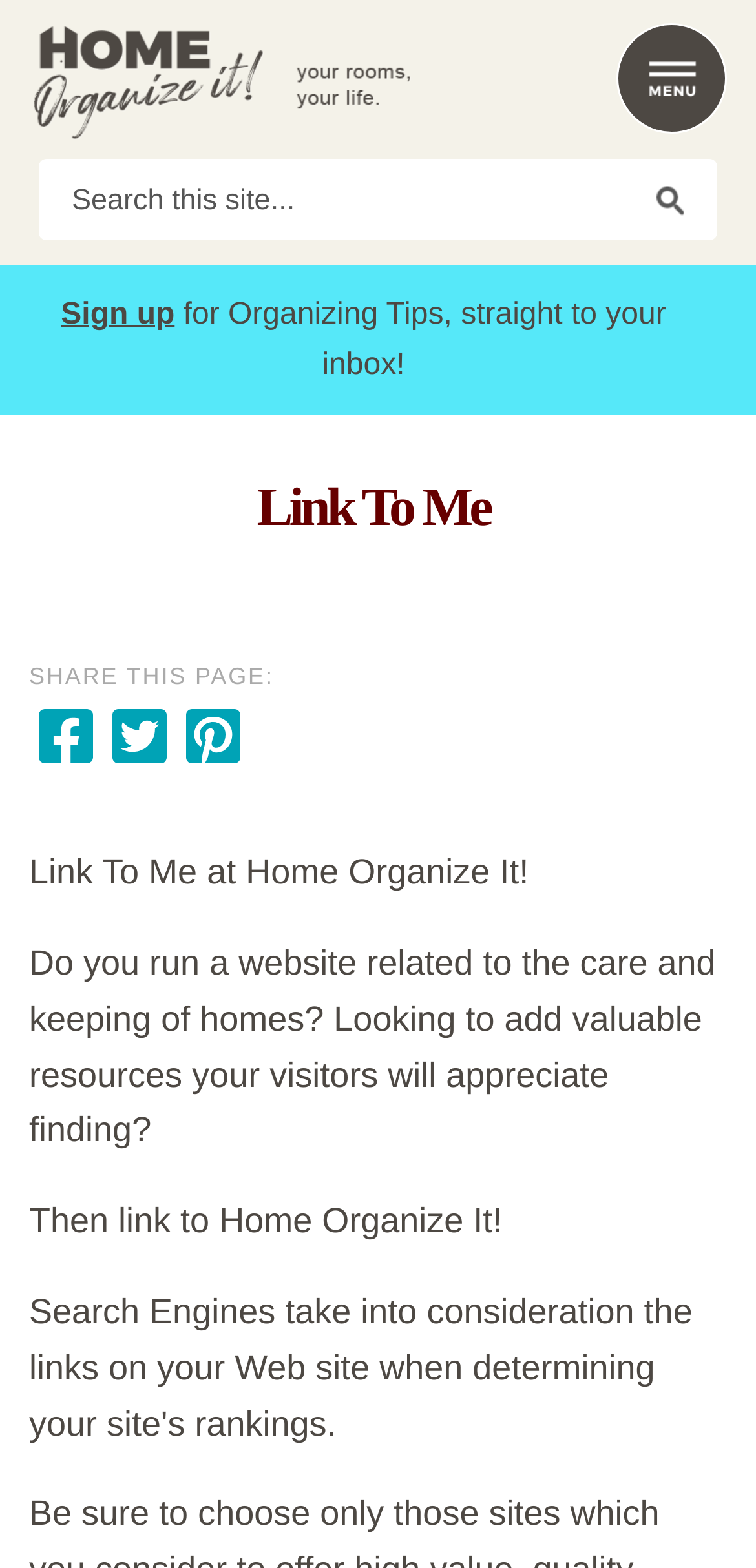Respond to the following question with a brief word or phrase:
What can visitors do on this website?

Search and link